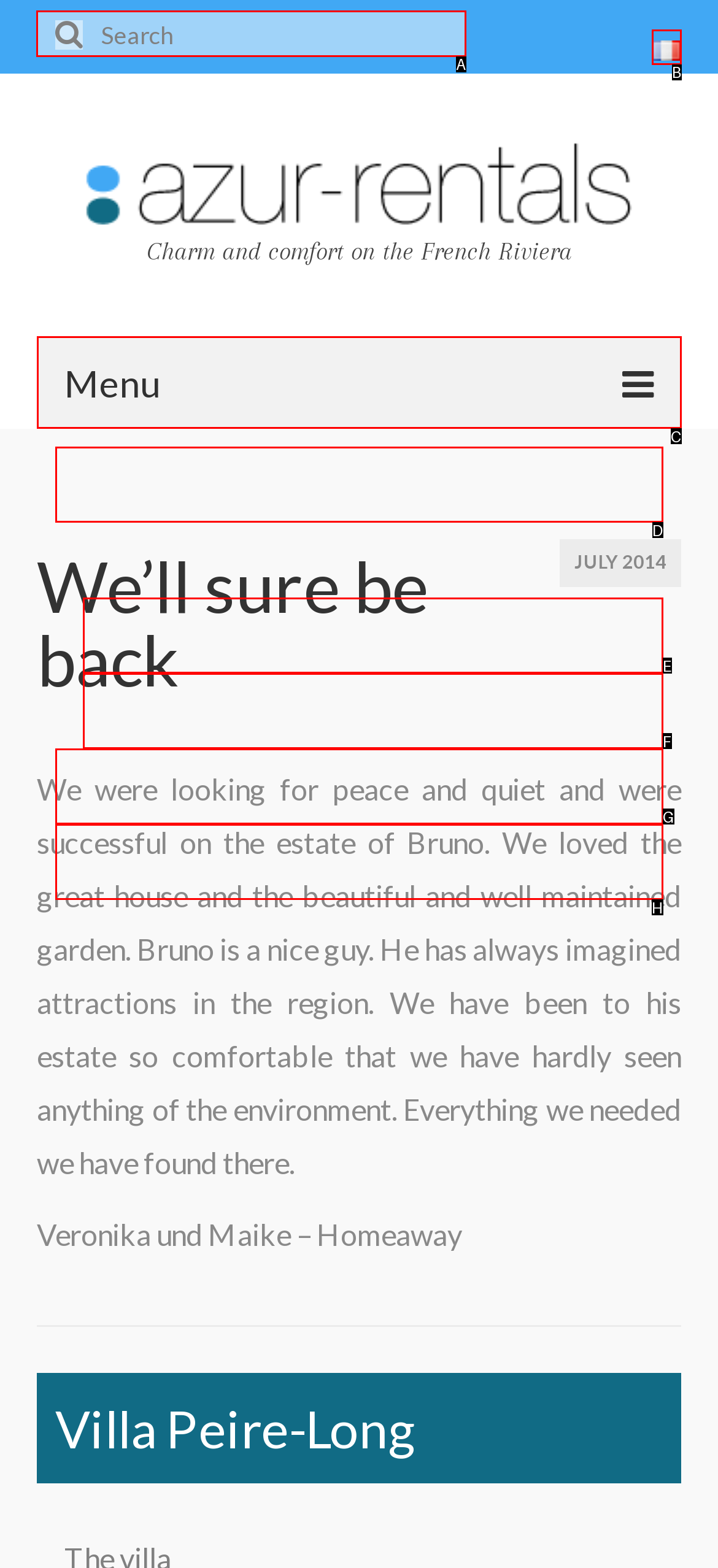Identify the letter of the UI element needed to carry out the task: Click on Insta360
Reply with the letter of the chosen option.

None